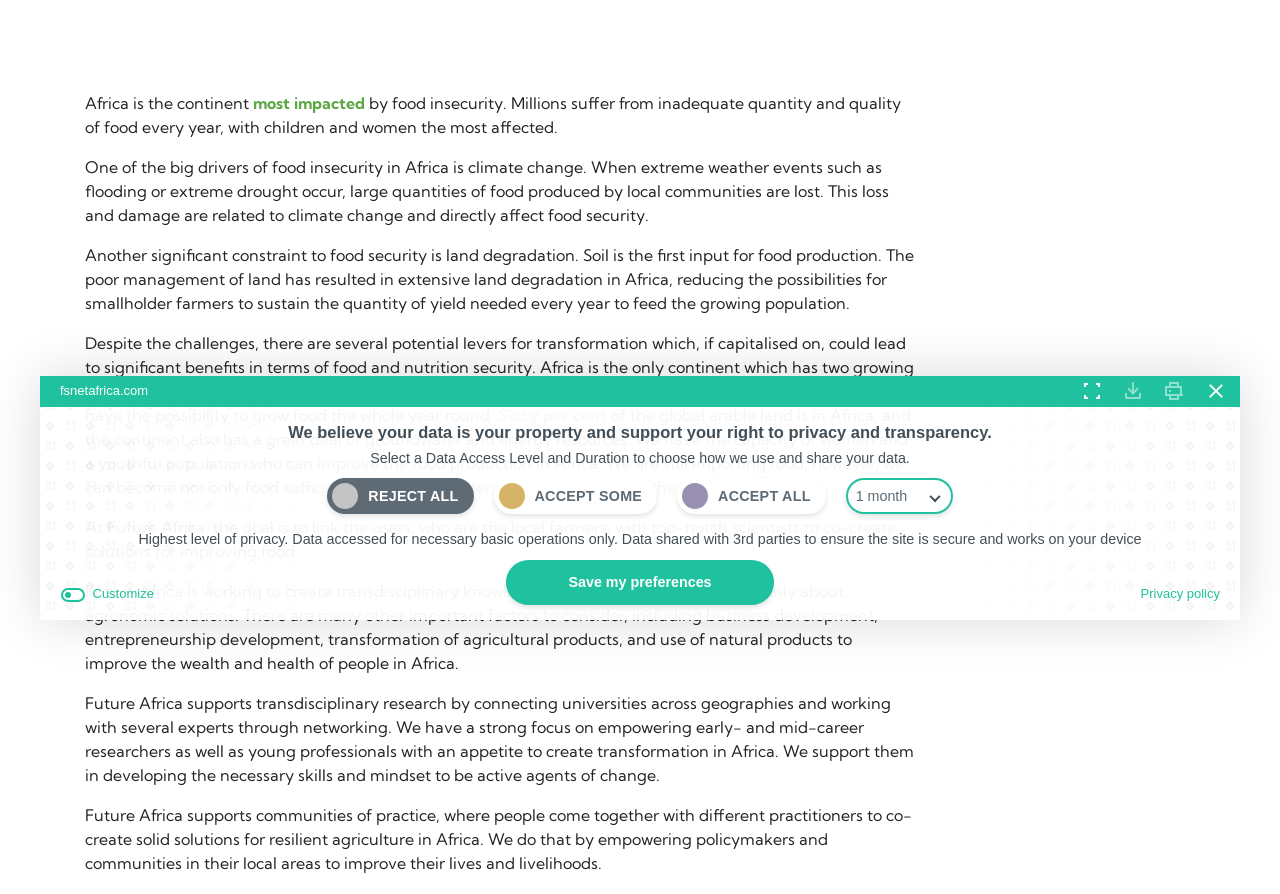Find the bounding box coordinates for the HTML element specified by: "Sixty per cent".

[0.389, 0.453, 0.474, 0.476]